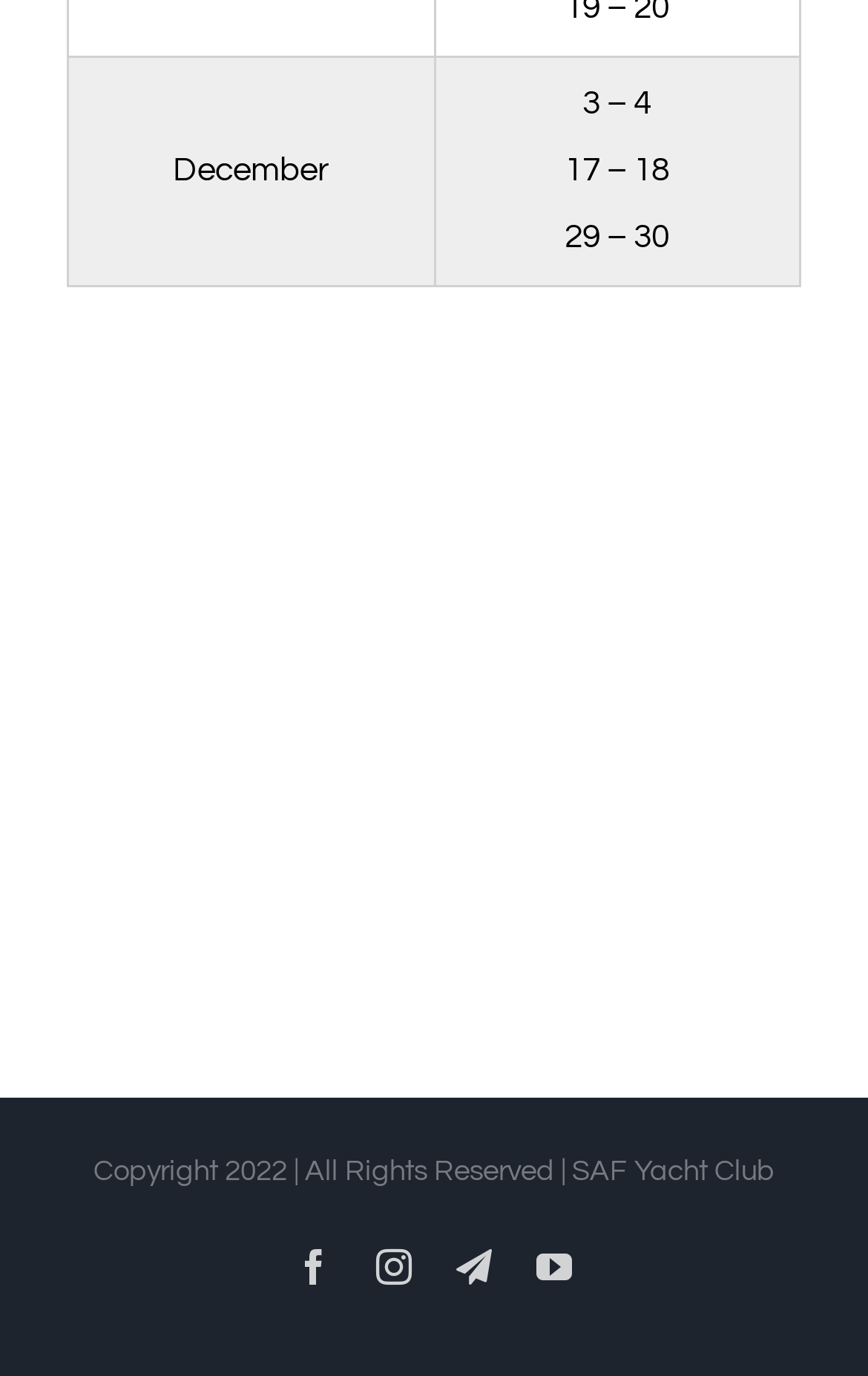Use a single word or phrase to answer the question:
What is the month displayed in the grid cell?

December